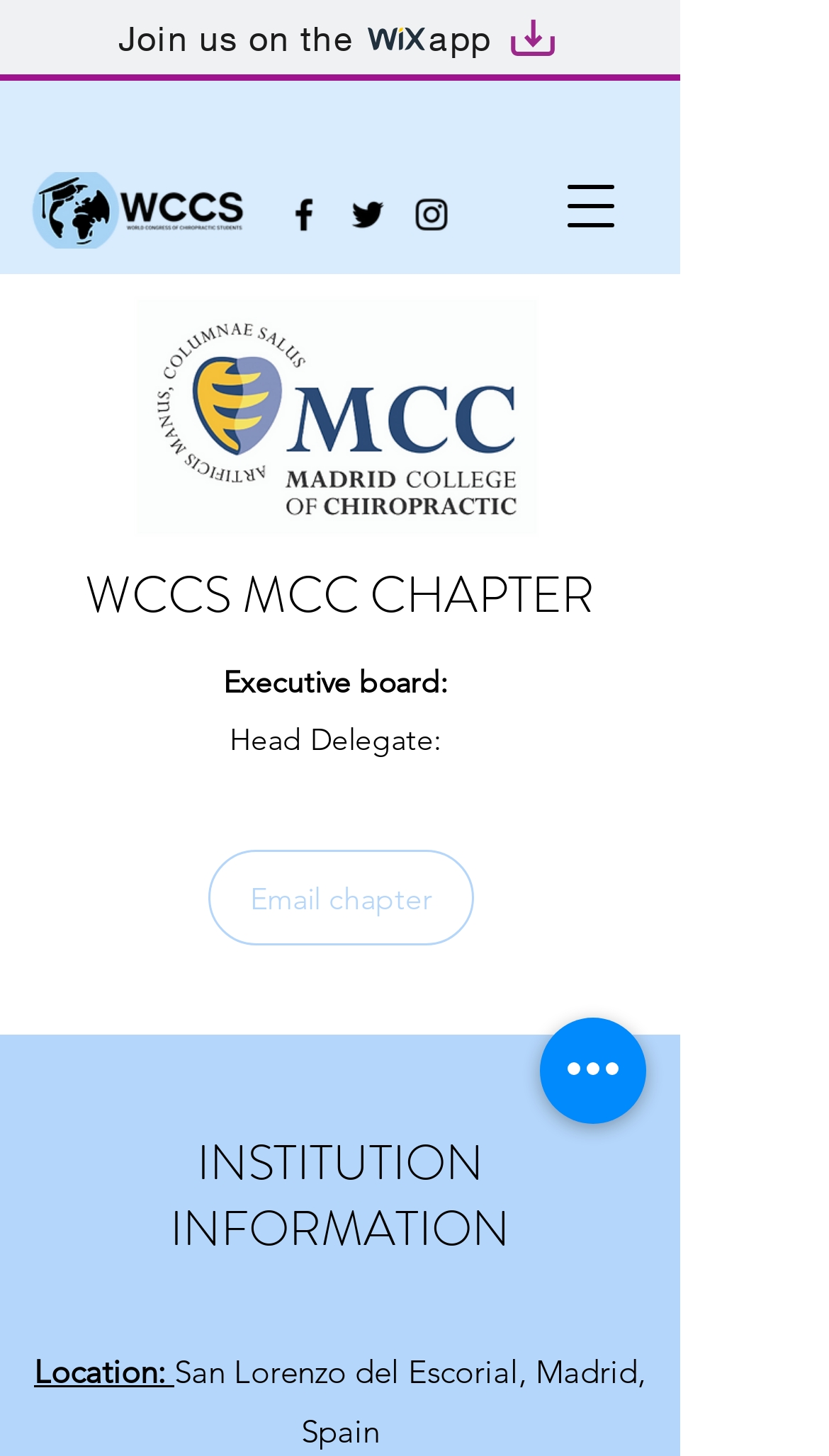What is the location of the event?
Provide a detailed answer to the question, using the image to inform your response.

I found the location information in the StaticText element that says 'Location: San Lorenzo del Escorial, Madrid, Spain'.